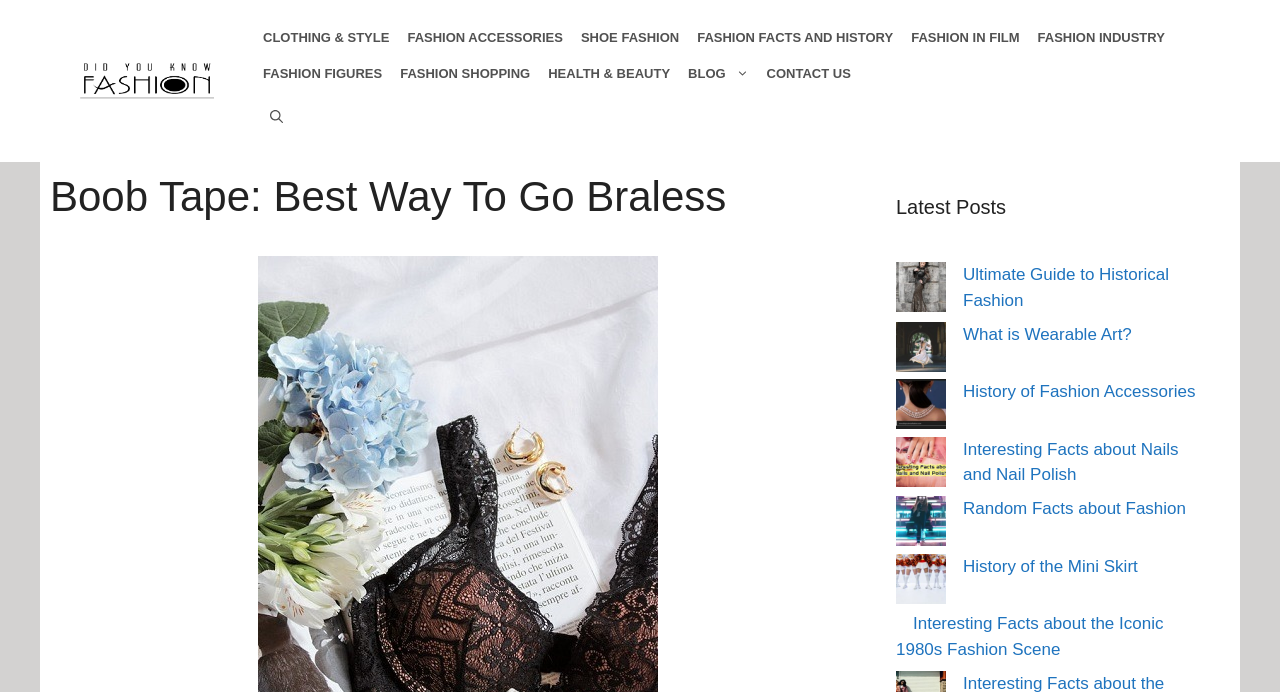Using the provided element description: "parent_node: Ratings & Reviews", identify the bounding box coordinates. The coordinates should be four floats between 0 and 1 in the order [left, top, right, bottom].

None